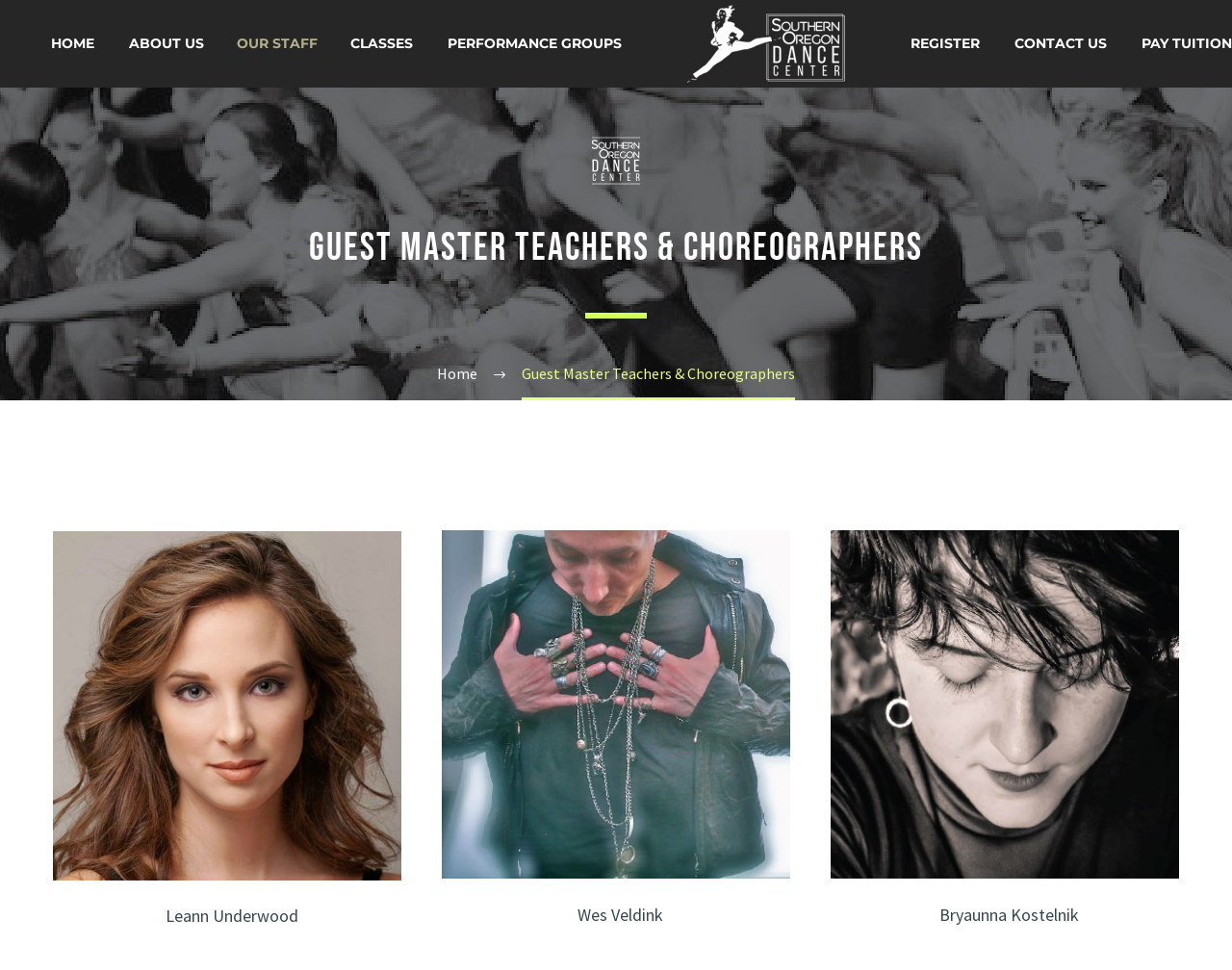Identify the main heading of the webpage and provide its text content.

Guest Master Teachers & Choreographers